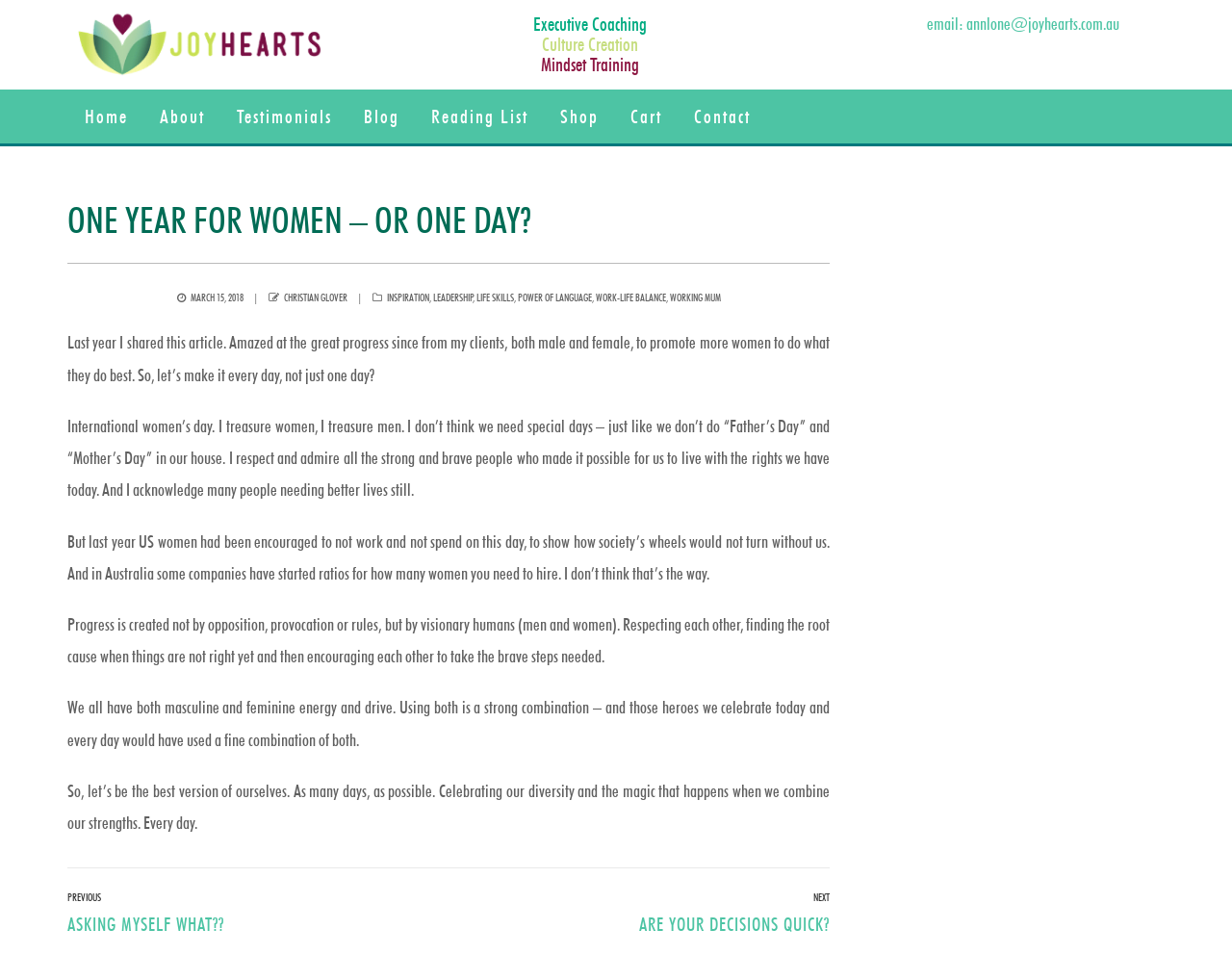Please identify the bounding box coordinates of the element I need to click to follow this instruction: "Visit the 'Testimonials' page".

[0.192, 0.098, 0.27, 0.146]